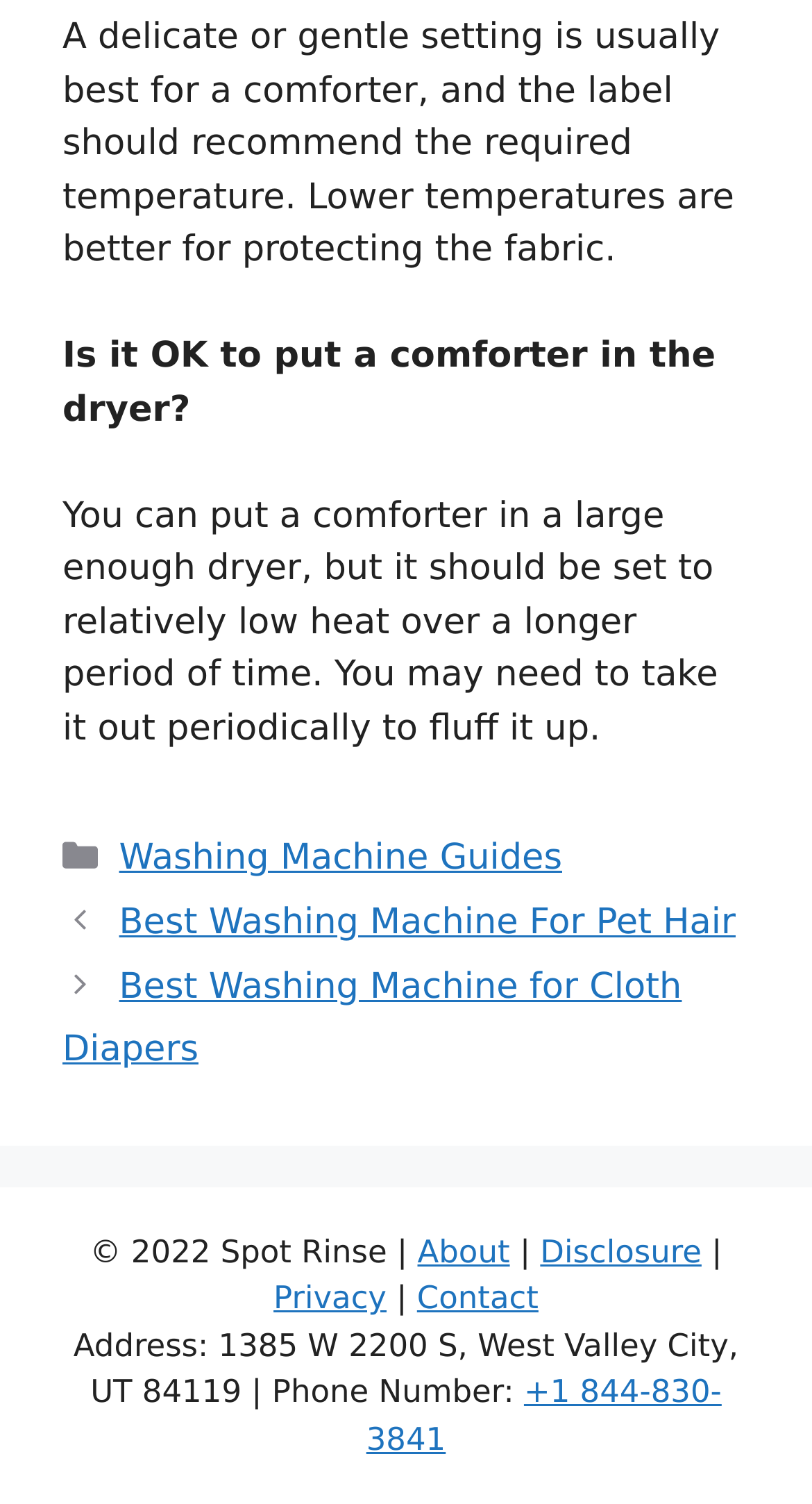Answer with a single word or phrase: 
How many links are there in the footer section?

5